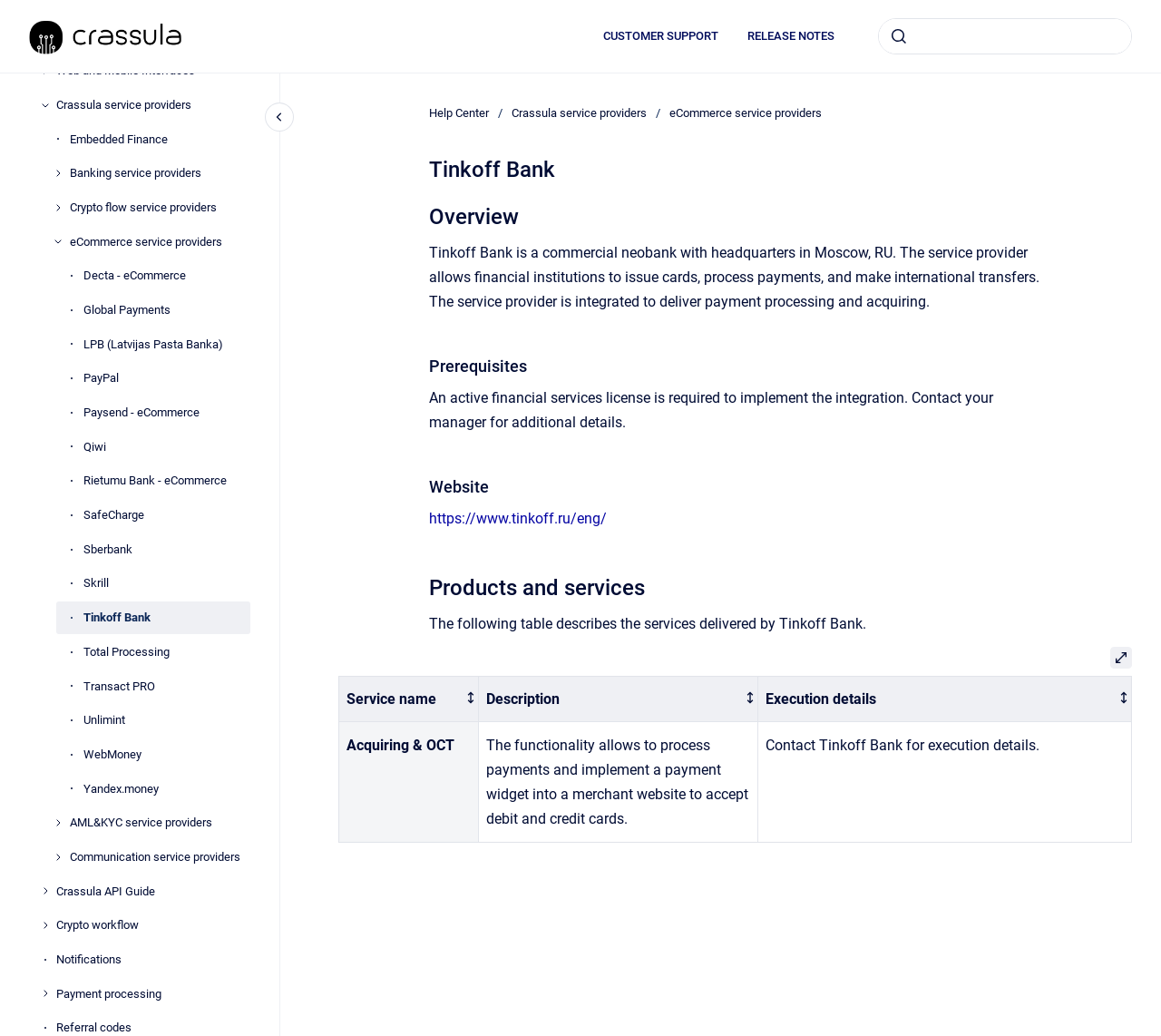Identify the bounding box coordinates of the area that should be clicked in order to complete the given instruction: "Search". The bounding box coordinates should be four float numbers between 0 and 1, i.e., [left, top, right, bottom].

[0.756, 0.018, 0.975, 0.053]